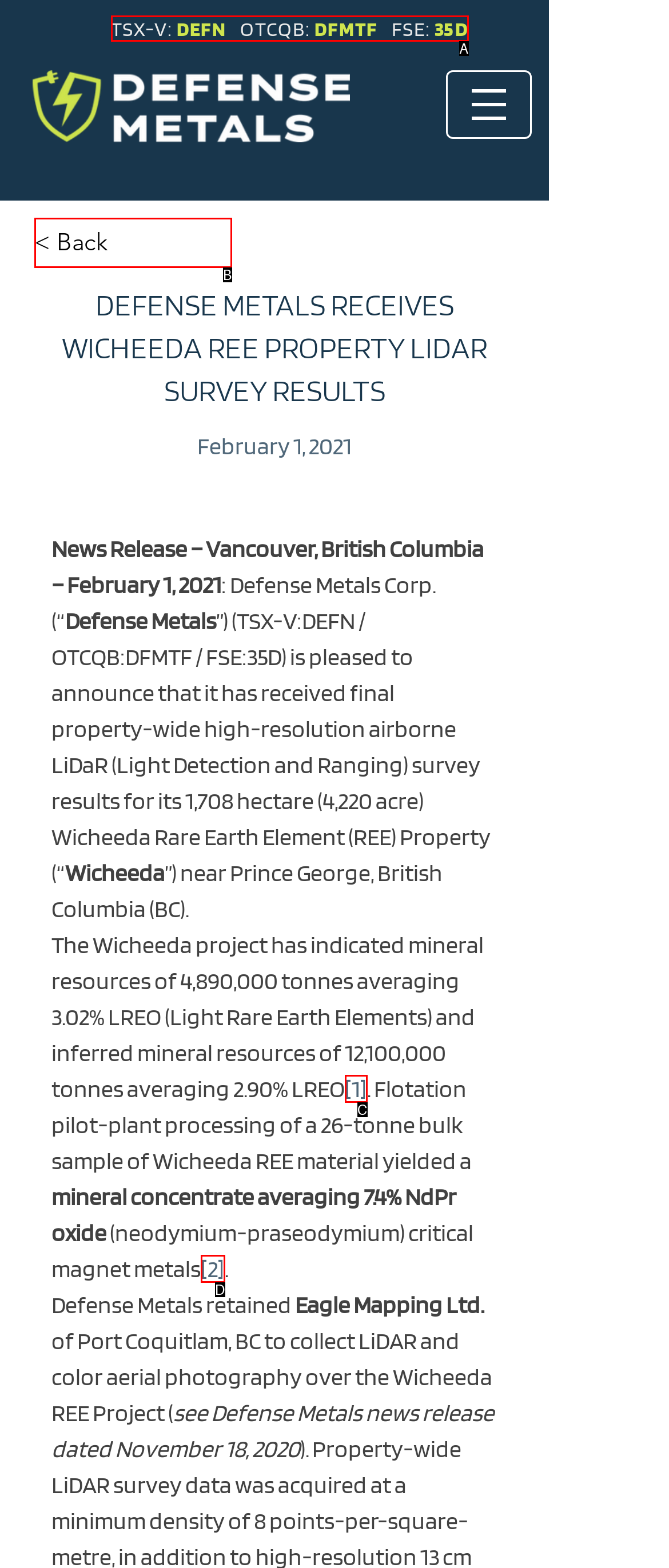Find the option that matches this description: < Back
Provide the corresponding letter directly.

B